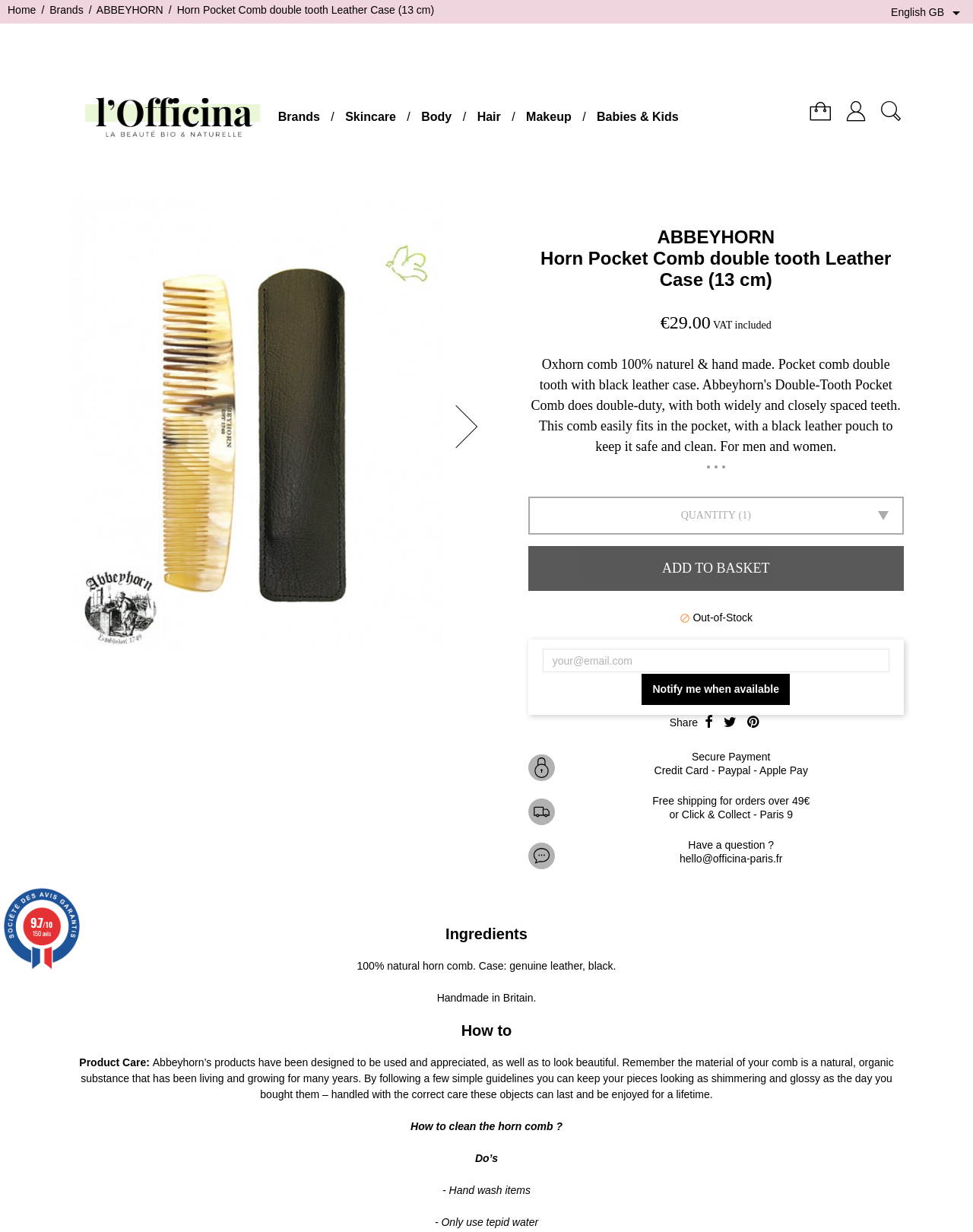Please specify the bounding box coordinates of the clickable region to carry out the following instruction: "Click the 'Home' link". The coordinates should be four float numbers between 0 and 1, in the format [left, top, right, bottom].

[0.008, 0.003, 0.037, 0.013]